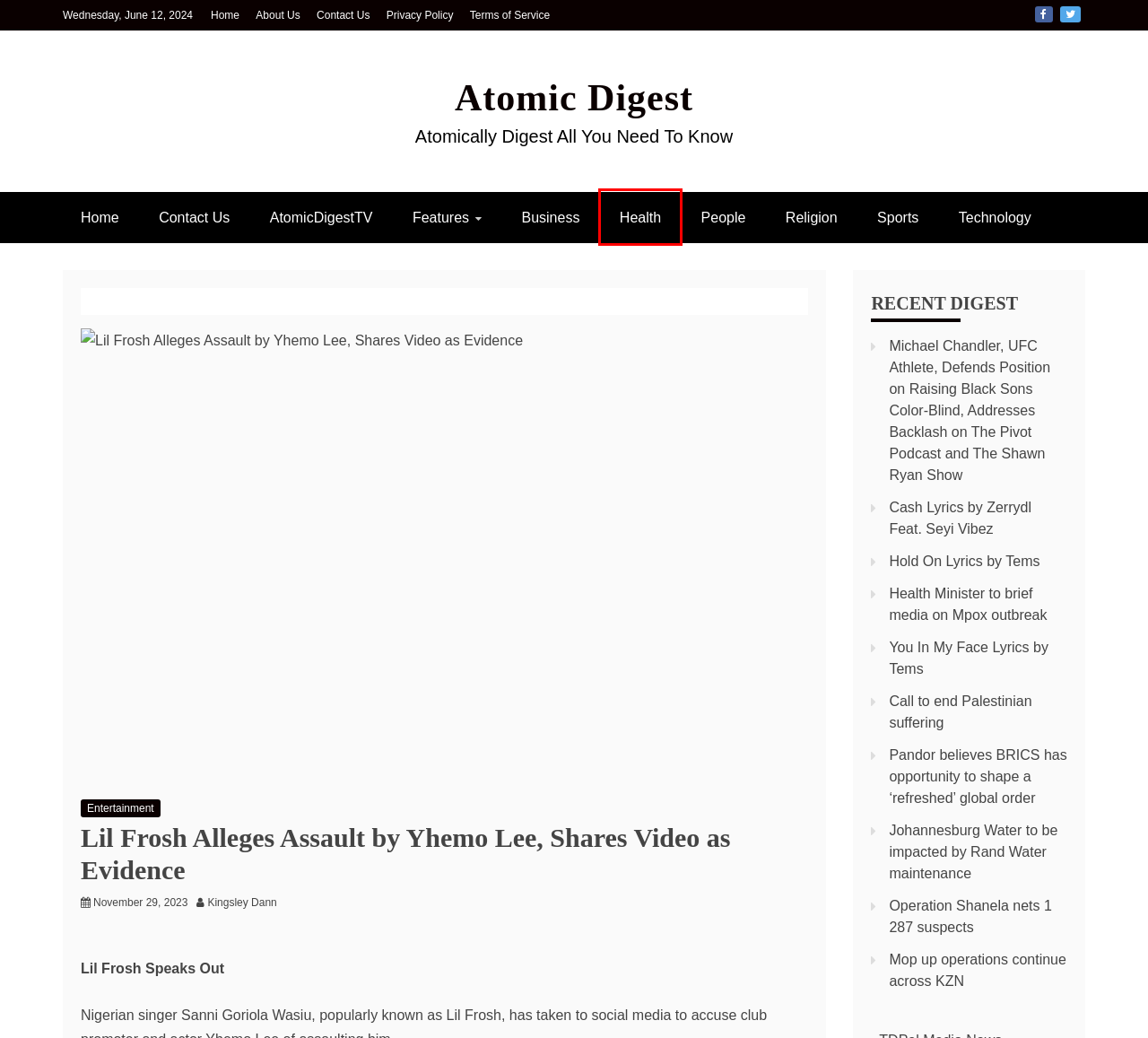Analyze the screenshot of a webpage that features a red rectangle bounding box. Pick the webpage description that best matches the new webpage you would see after clicking on the element within the red bounding box. Here are the candidates:
A. Privacy Policy
B. Kingsley Dann, Author at Atomic Digest
C. Cash Lyrics by Zerrydl Feat. Seyi Vibez
D. Features
E. AtomicDigestTV
F. Hold On Lyrics by Tems
G. Technology
H. Health

H